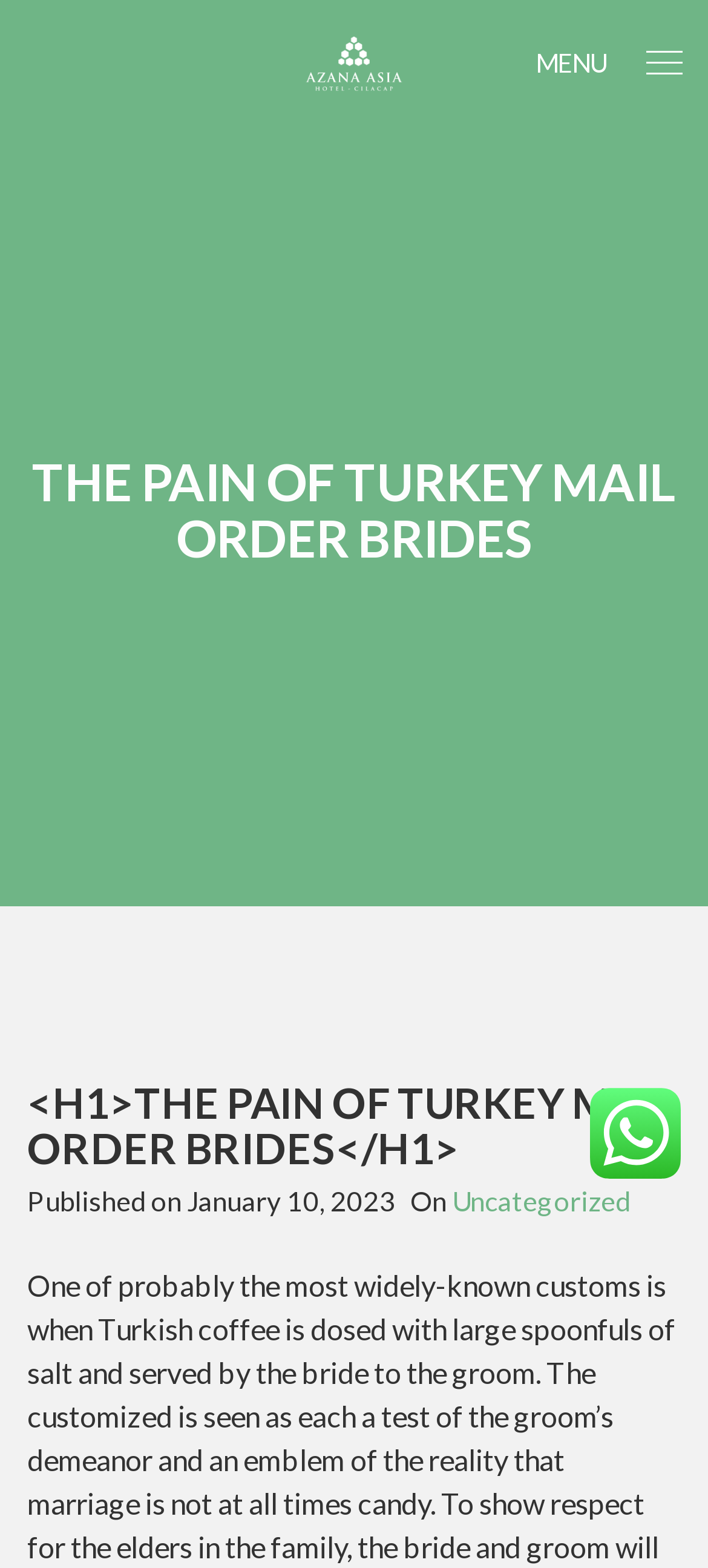How many links are in the top section of the webpage?
Using the image provided, answer with just one word or phrase.

2